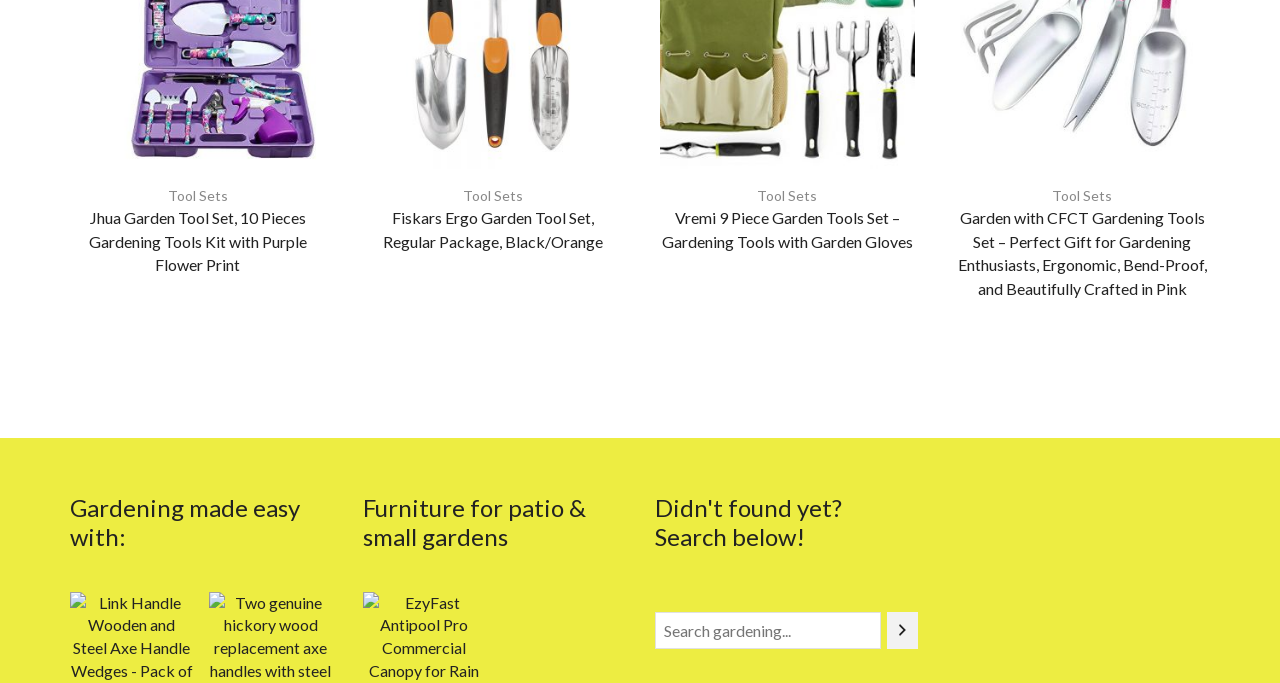Determine the bounding box coordinates of the clickable element to complete this instruction: "Go to 'Tool Sets'". Provide the coordinates in the format of four float numbers between 0 and 1, [left, top, right, bottom].

[0.131, 0.273, 0.178, 0.298]